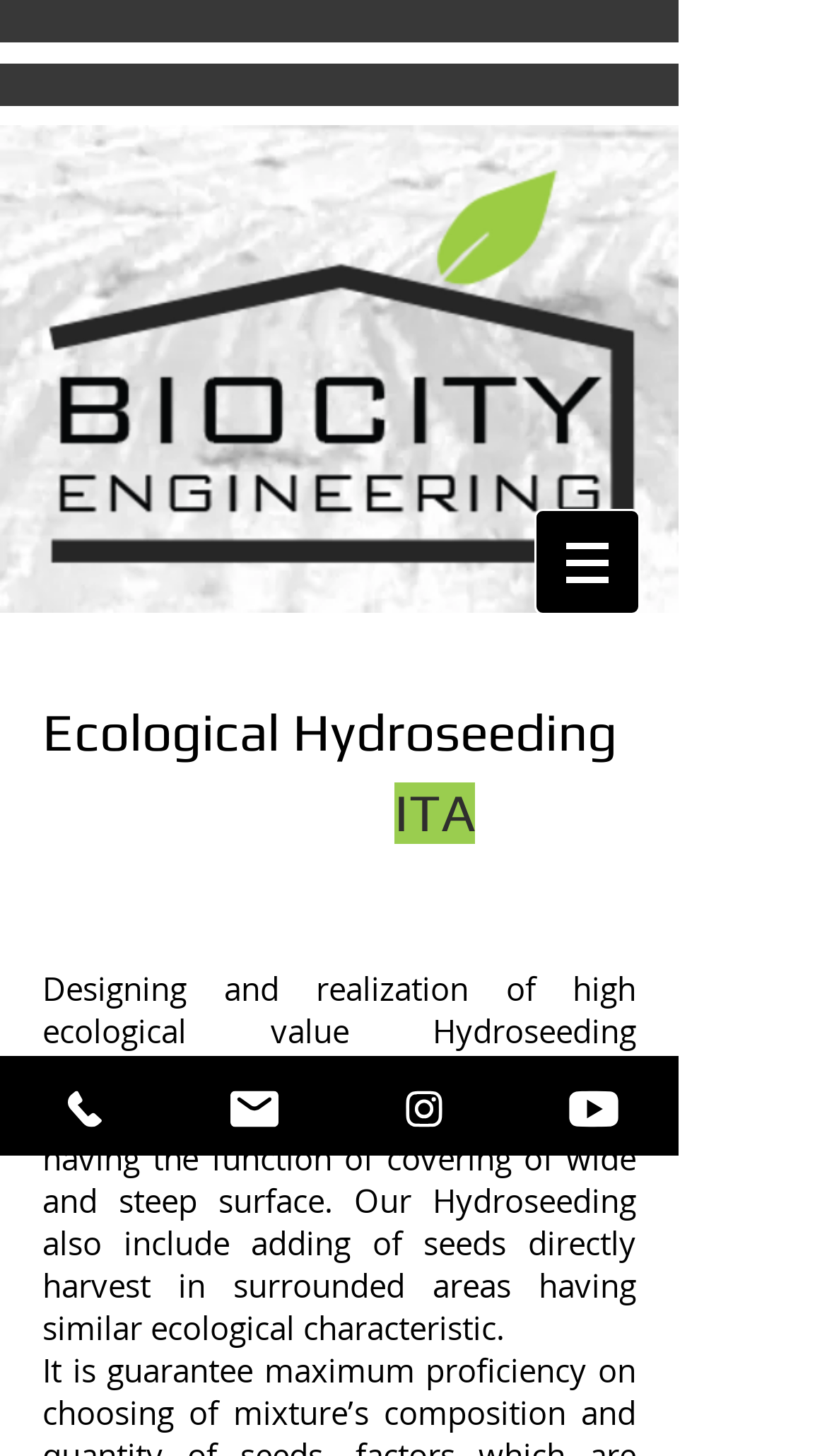What is the company's name?
Kindly answer the question with as much detail as you can.

The company's name can be found in the root element of the webpage, which is 'ENG Idrosemina naturalistica | biocitysrl'. The company's name is 'biocitysrl'.